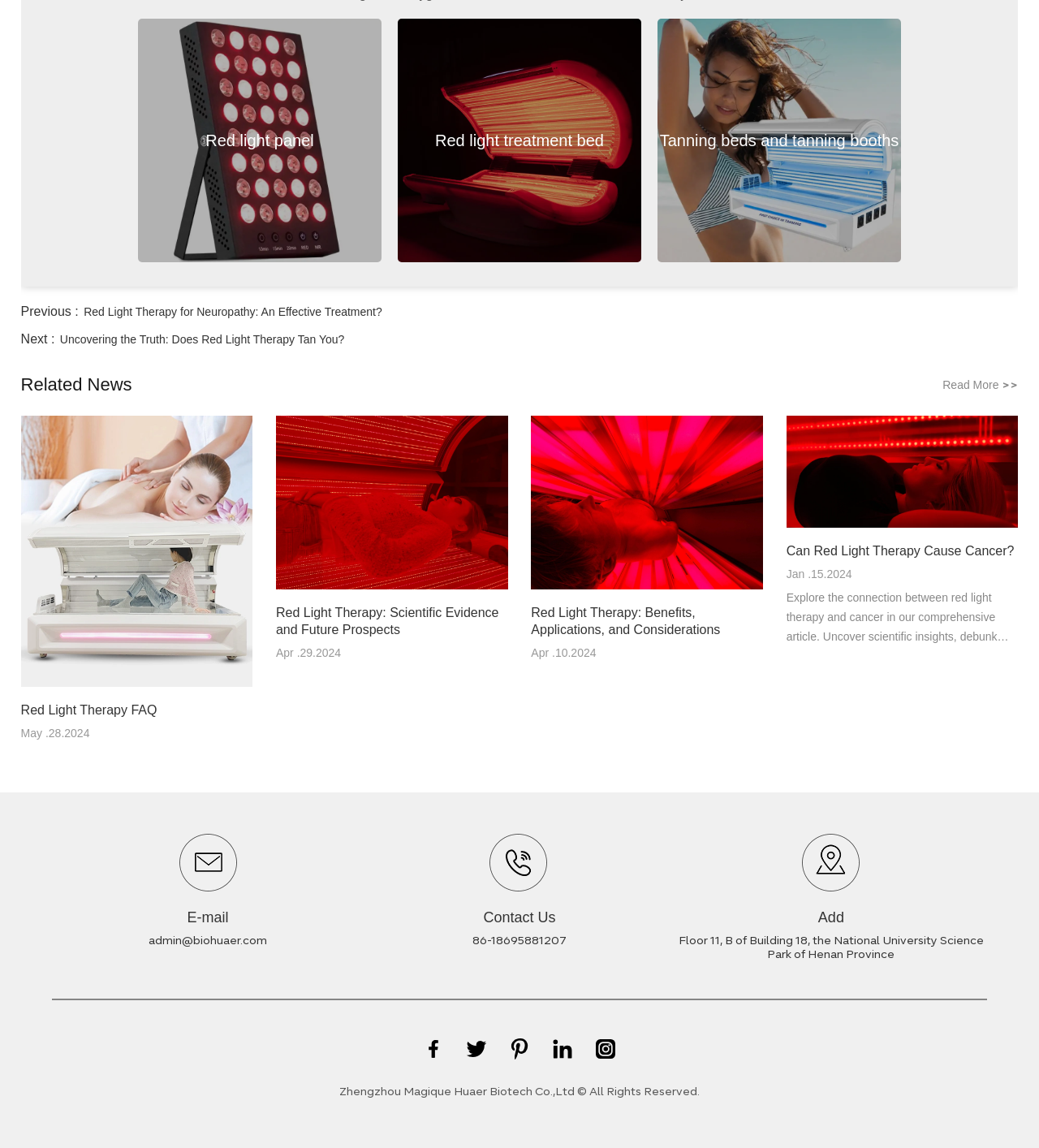Locate the bounding box coordinates of the area you need to click to fulfill this instruction: 'Click on the 'Red light panel' link'. The coordinates must be in the form of four float numbers ranging from 0 to 1: [left, top, right, bottom].

[0.133, 0.016, 0.367, 0.228]